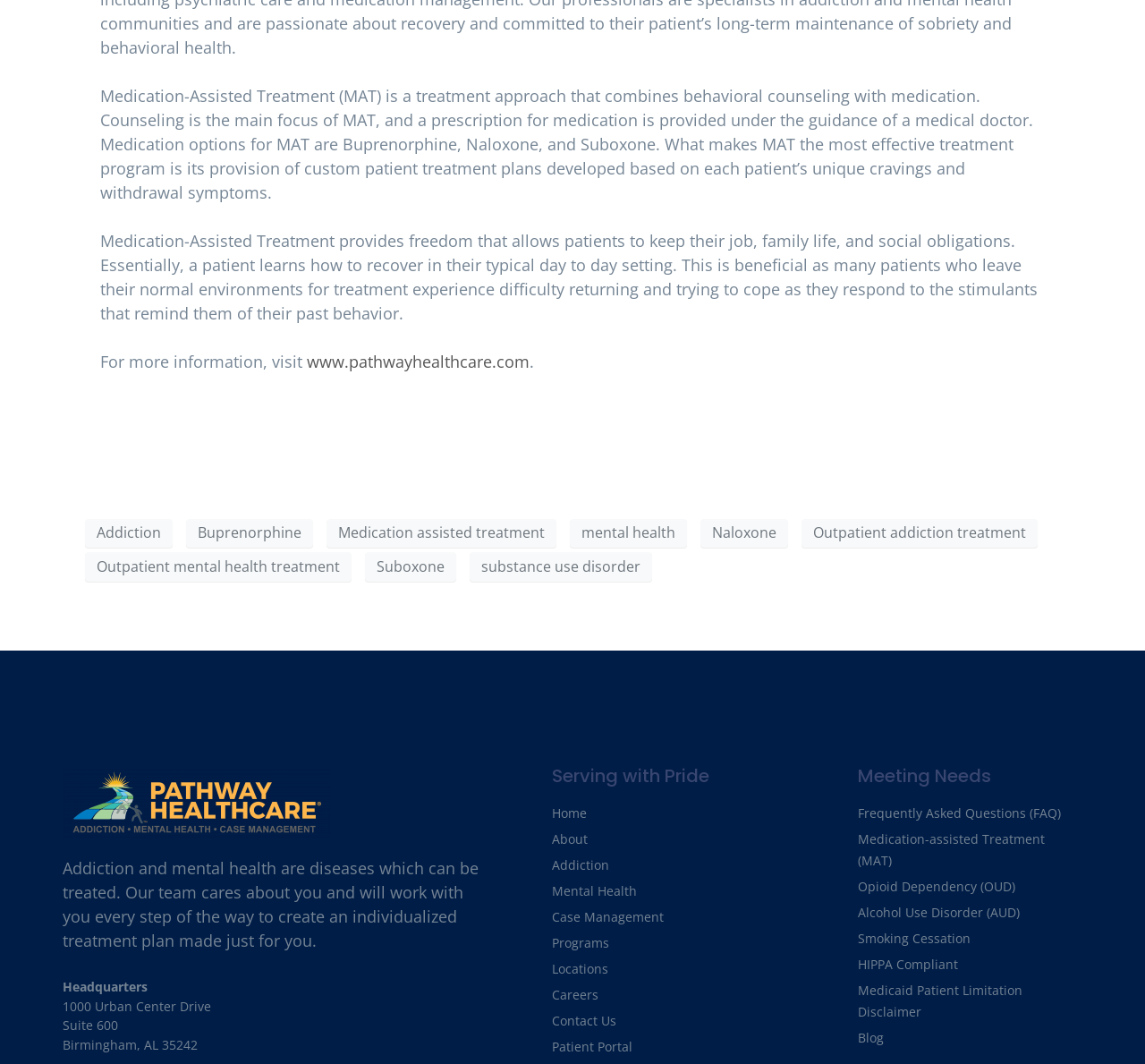Find the bounding box coordinates of the area that needs to be clicked in order to achieve the following instruction: "Explore addiction treatment options". The coordinates should be specified as four float numbers between 0 and 1, i.e., [left, top, right, bottom].

[0.074, 0.488, 0.151, 0.515]